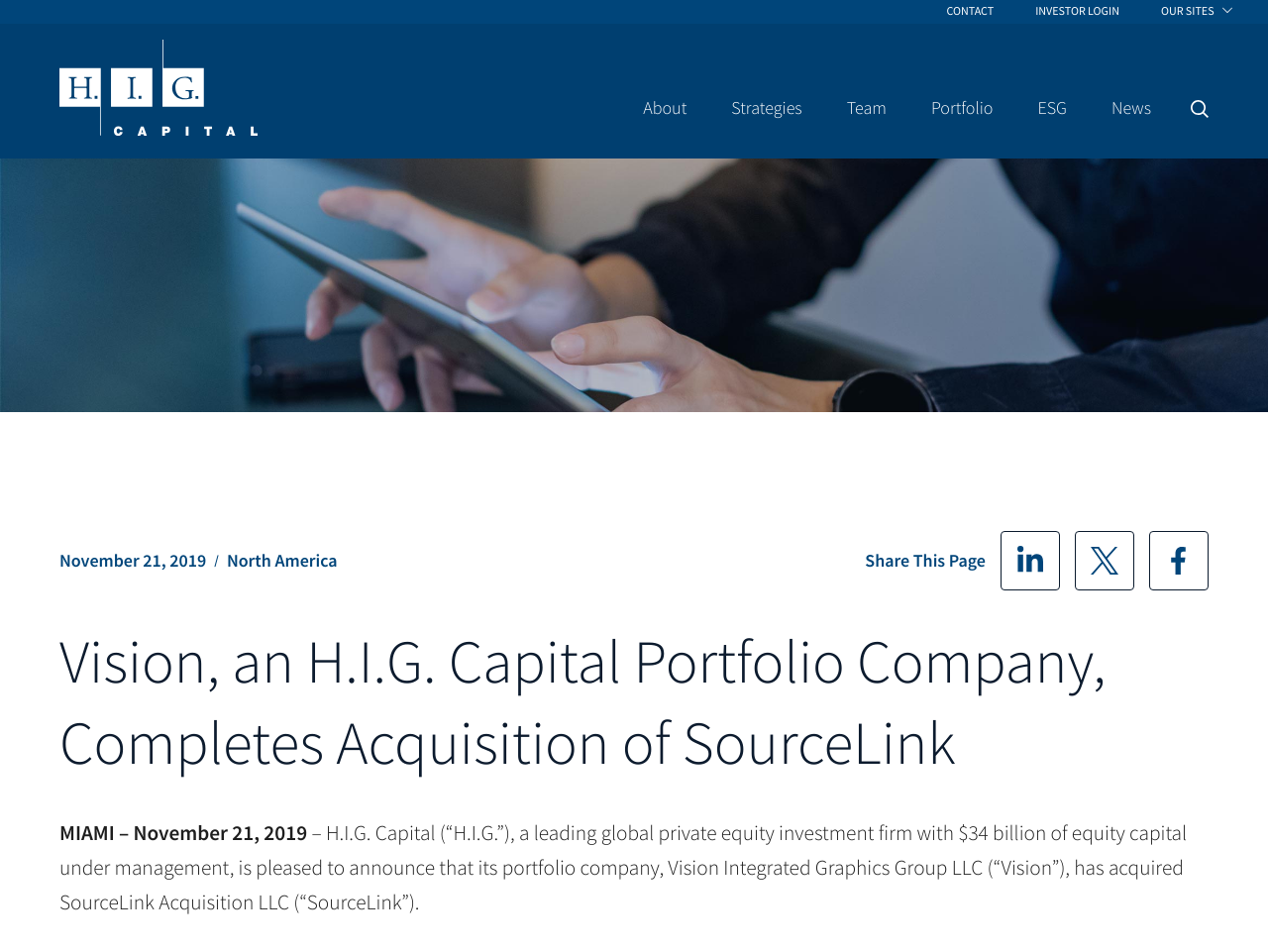Determine the bounding box coordinates for the UI element described. Format the coordinates as (top-left x, top-left y, bottom-right x, bottom-right y) and ensure all values are between 0 and 1. Element description: H.I.G. Capital.cls-1{fill:#fff;}

[0.047, 0.042, 0.203, 0.146]